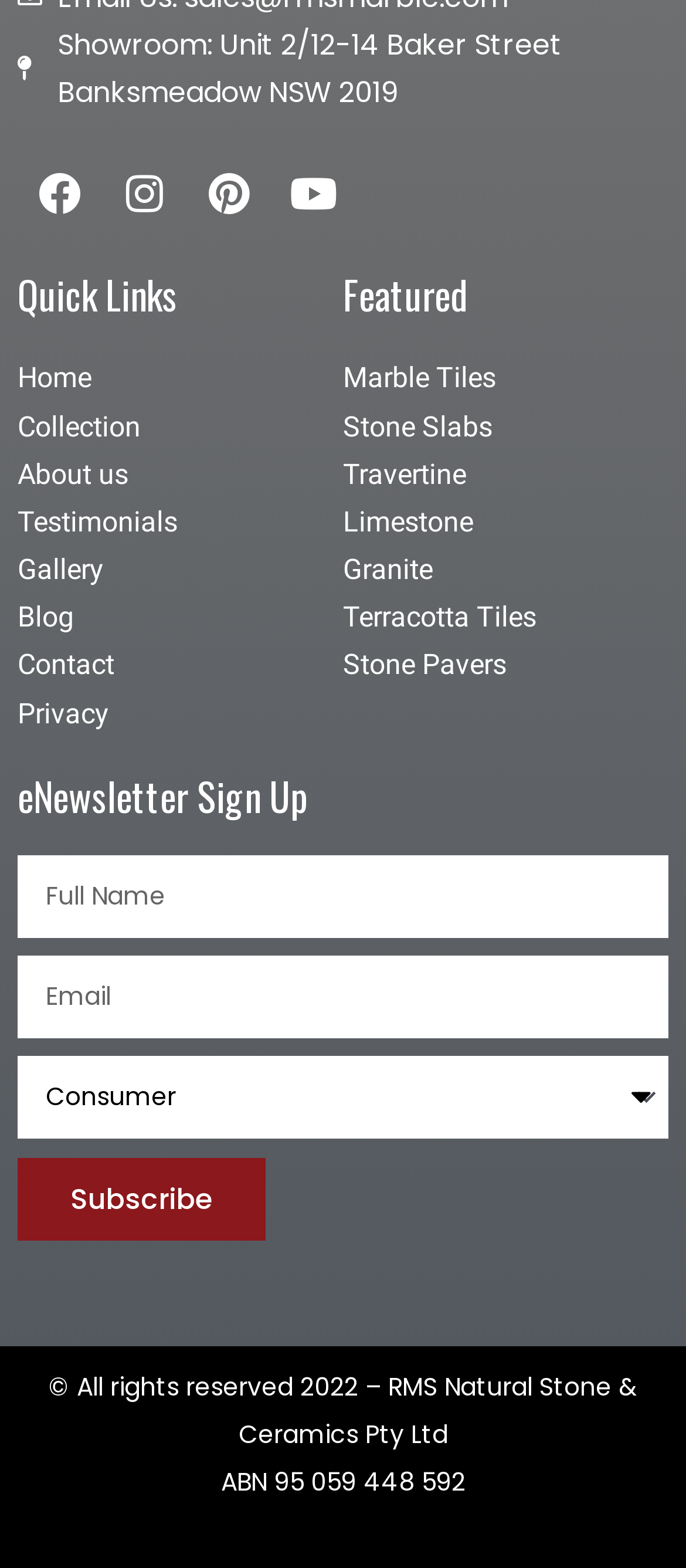What is the company name mentioned at the bottom of the webpage?
Please look at the screenshot and answer in one word or a short phrase.

RMS Natural Stone & Ceramics Pty Ltd